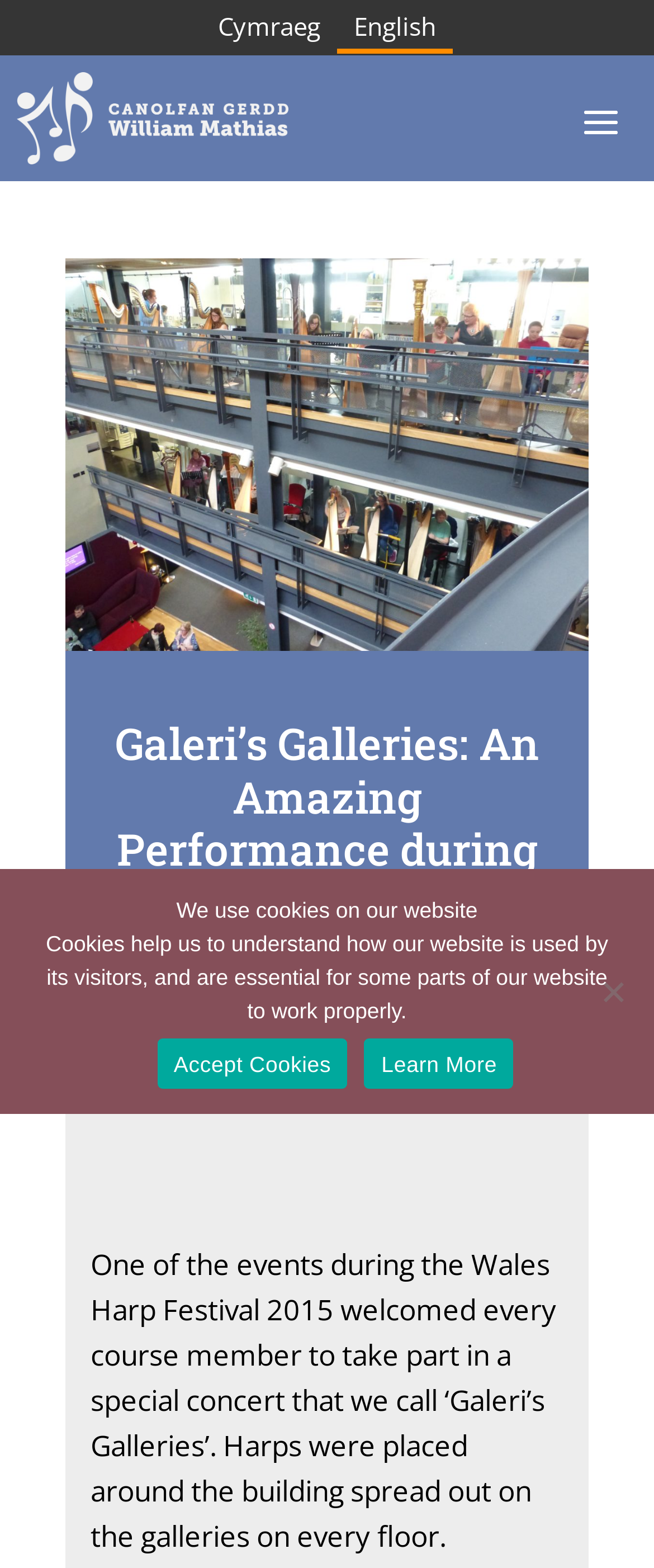Extract the text of the main heading from the webpage.

Galeri’s Galleries: An Amazing Performance during the Wales Harp Festival 2015